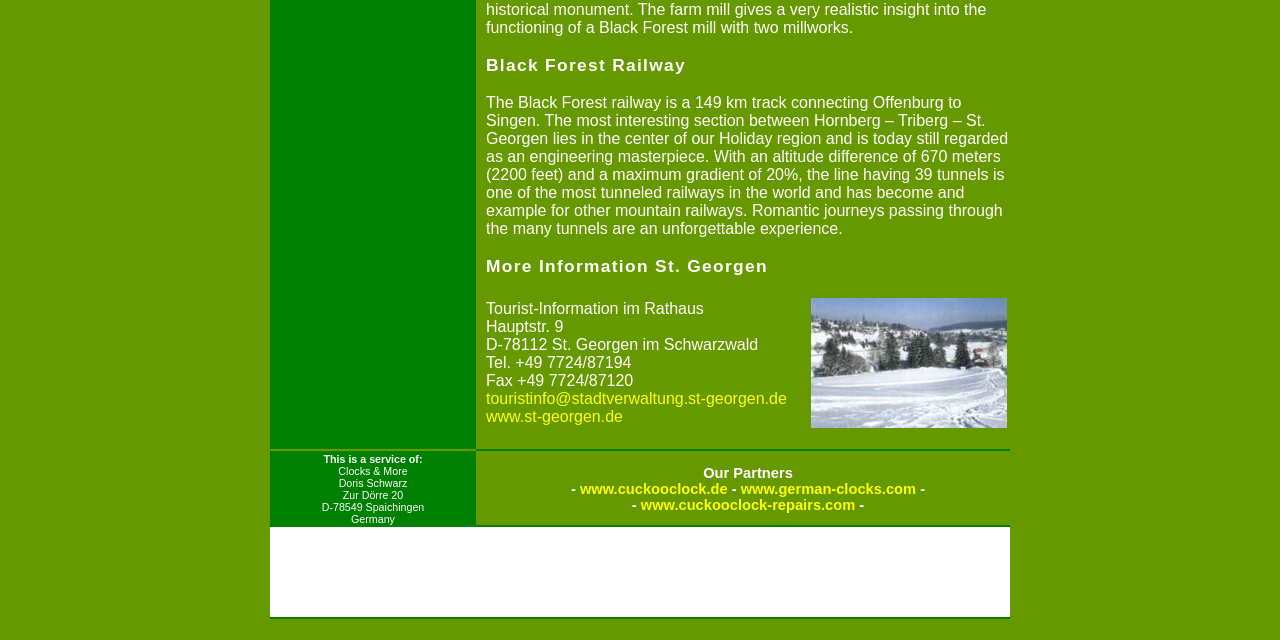Locate the UI element described by www.cuckooclock.de and provide its bounding box coordinates. Use the format (top-left x, top-left y, bottom-right x, bottom-right y) with all values as floating point numbers between 0 and 1.

[0.453, 0.752, 0.568, 0.777]